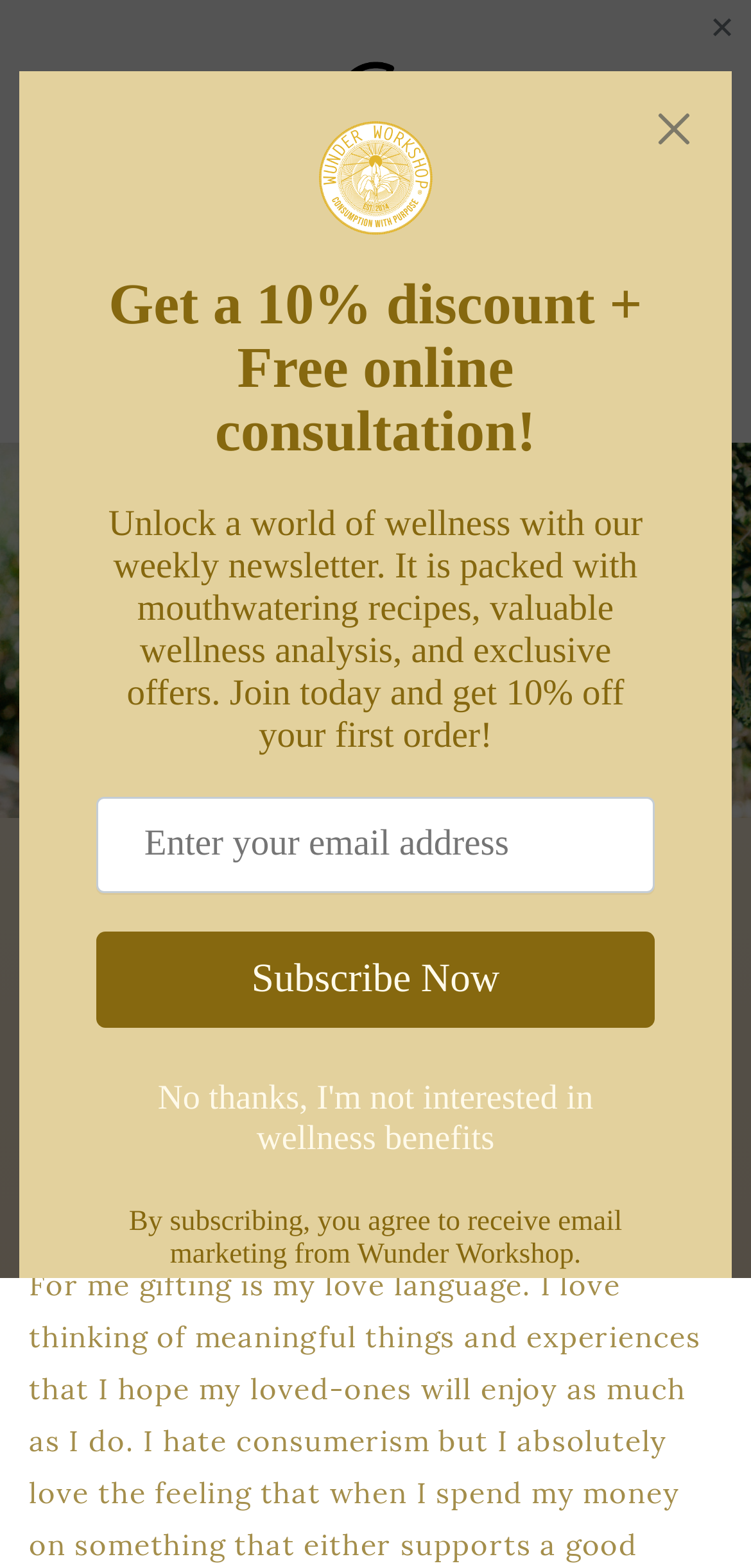What is the name of the gift guide?
Examine the screenshot and reply with a single word or phrase.

Zoë's Conscious Gift Guide